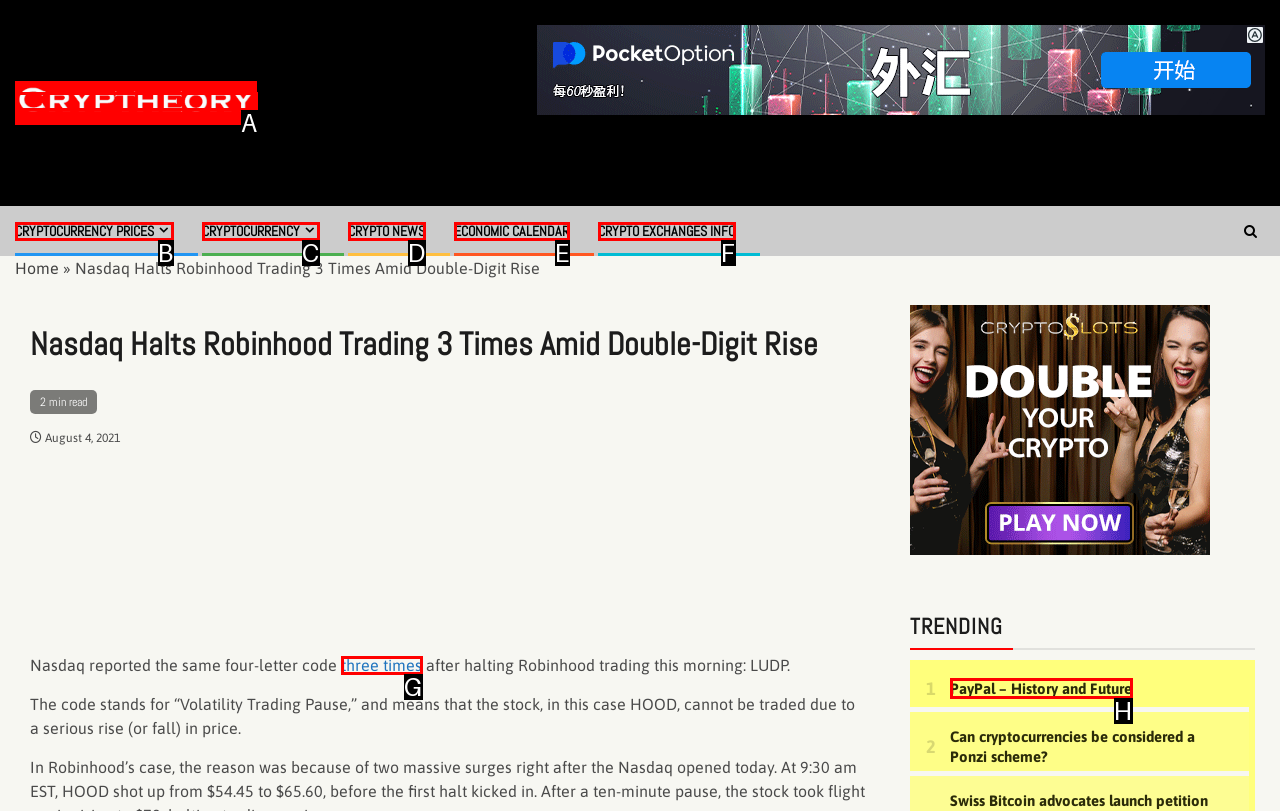Determine the HTML element to be clicked to complete the task: Go to Cryptheory – Just Crypto. Answer by giving the letter of the selected option.

A